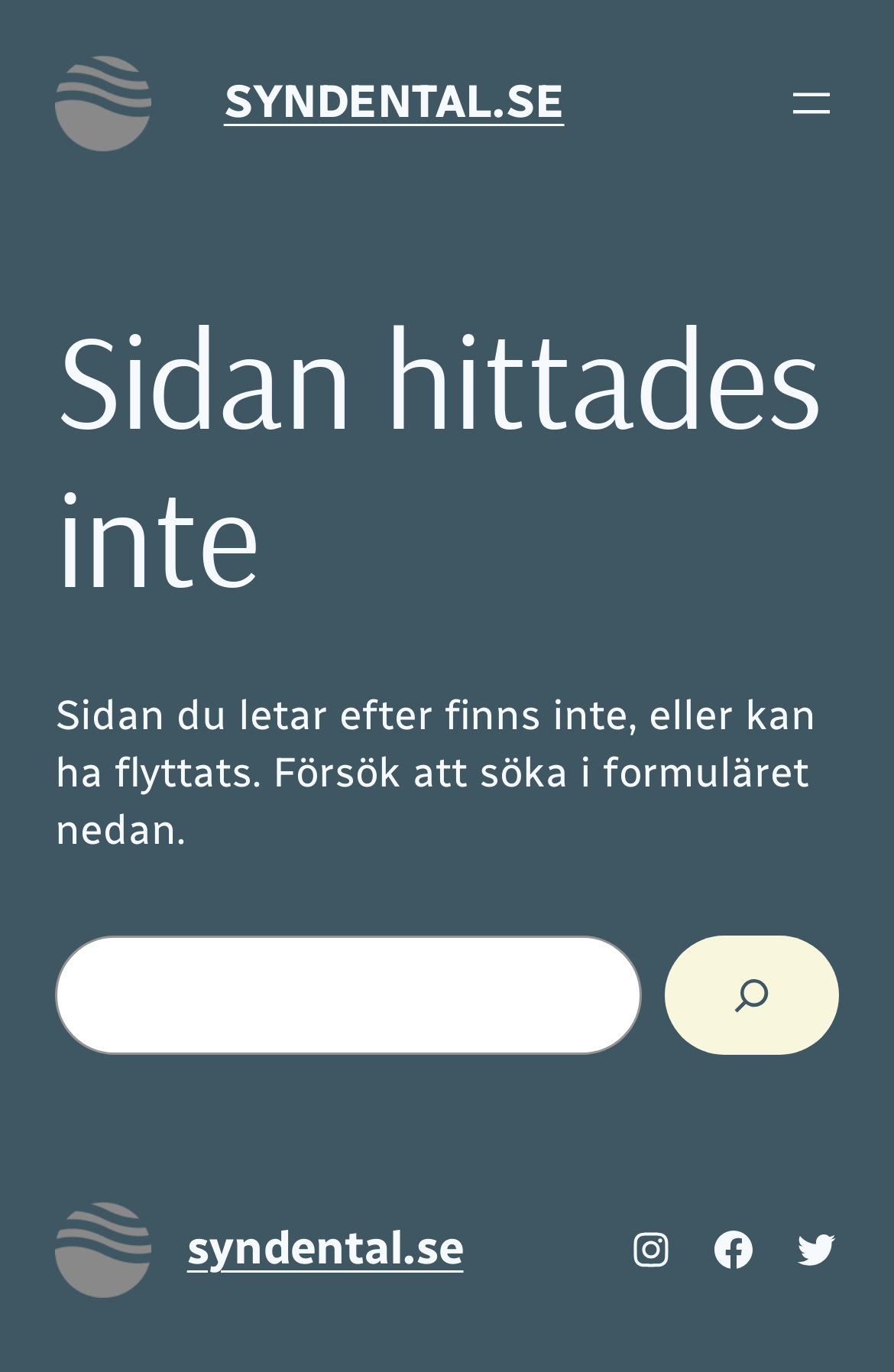What is the purpose of the search box?
Please respond to the question with as much detail as possible.

The search box is located in the main content area of the page and has a label 'Sök' which is Swedish for 'Search'. The presence of a search box suggests that the website allows users to search for specific content or information.